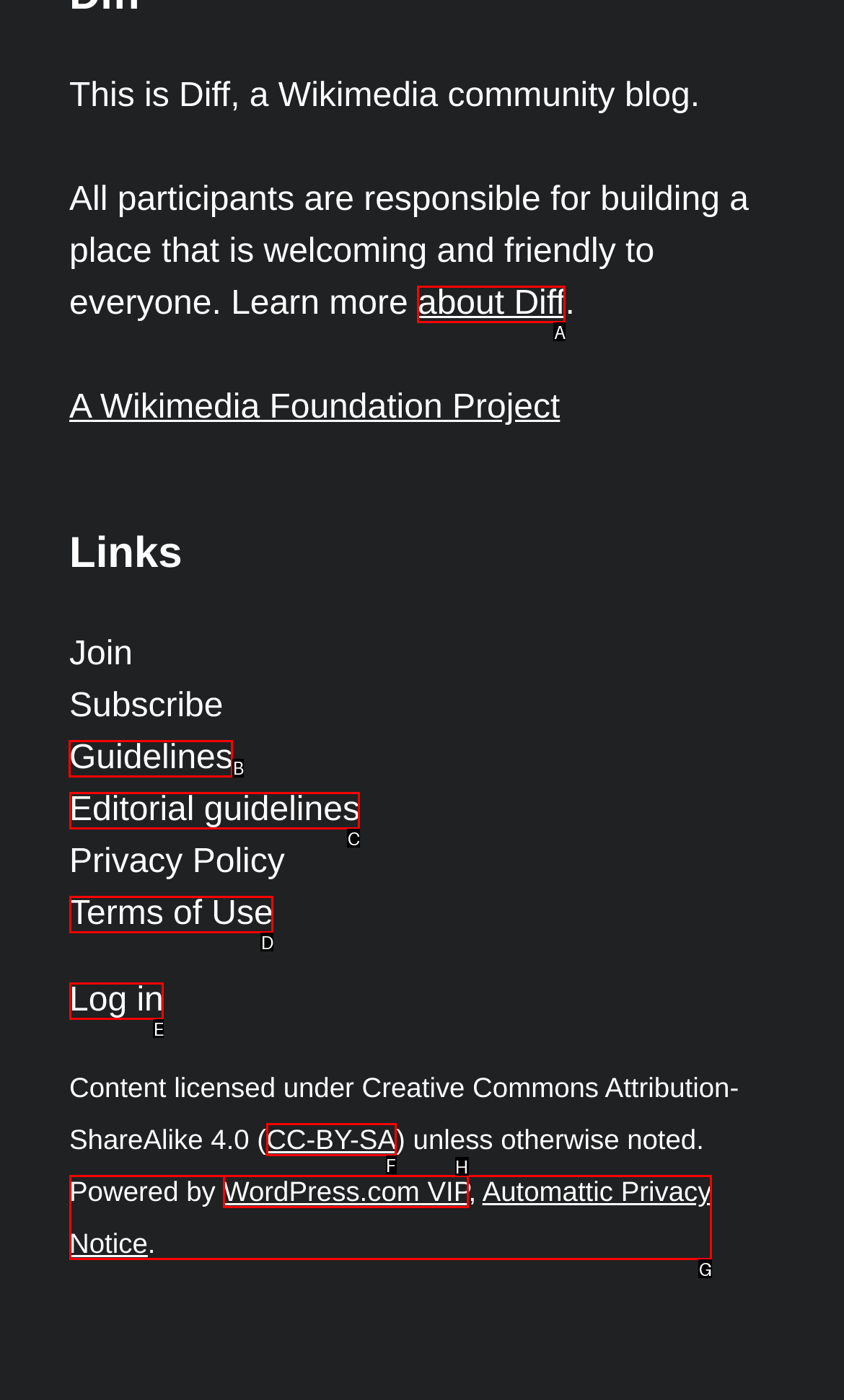Which option should be clicked to execute the following task: Read the guidelines? Respond with the letter of the selected option.

B